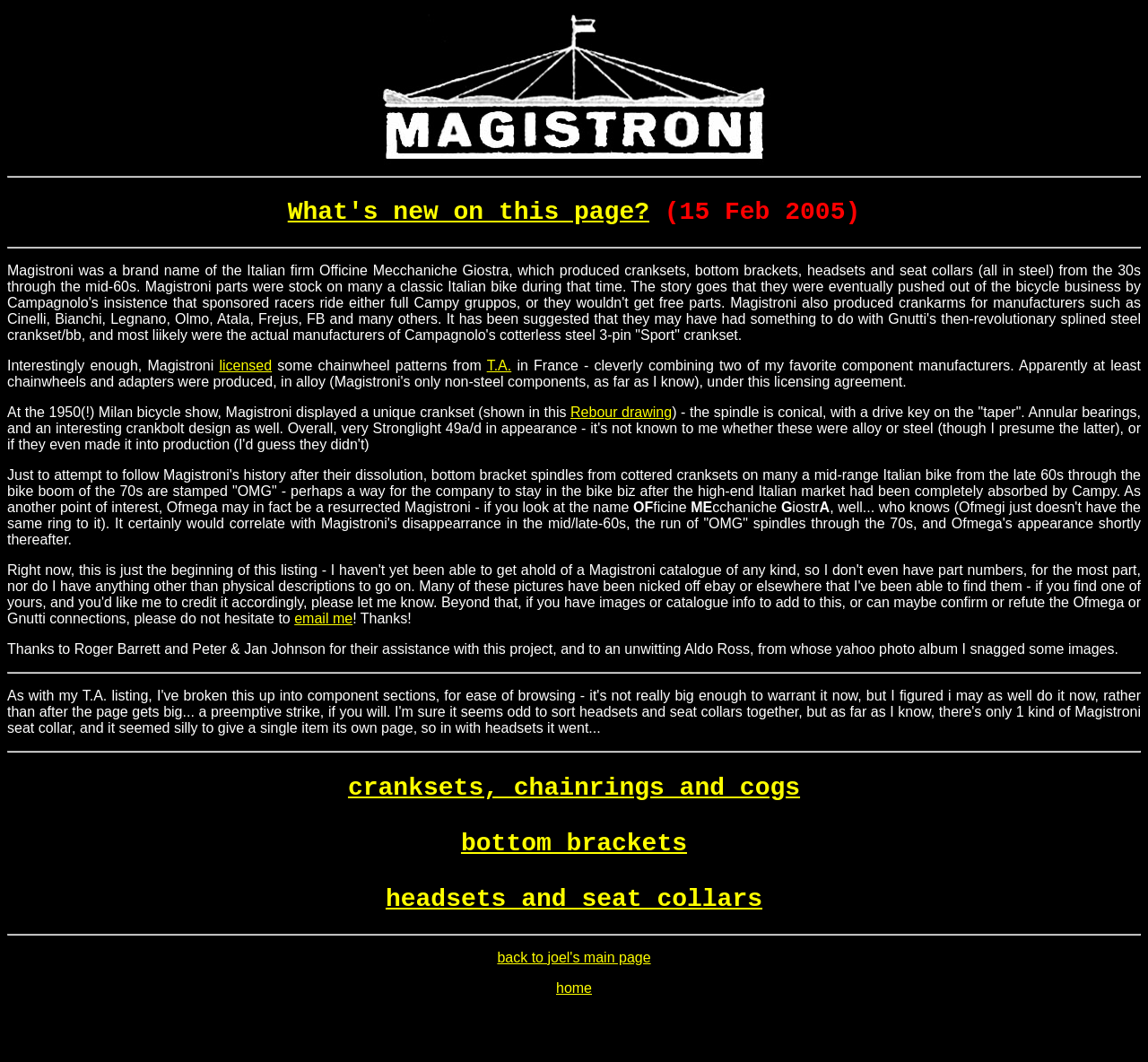What was the reason for Magistroni's decline?
Please use the image to deliver a detailed and complete answer.

According to the webpage, Magistroni was eventually pushed out of the bicycle business by Campagnolo's insistence that sponsored racers ride either full Campy gruppos, or they wouldn't get free parts.